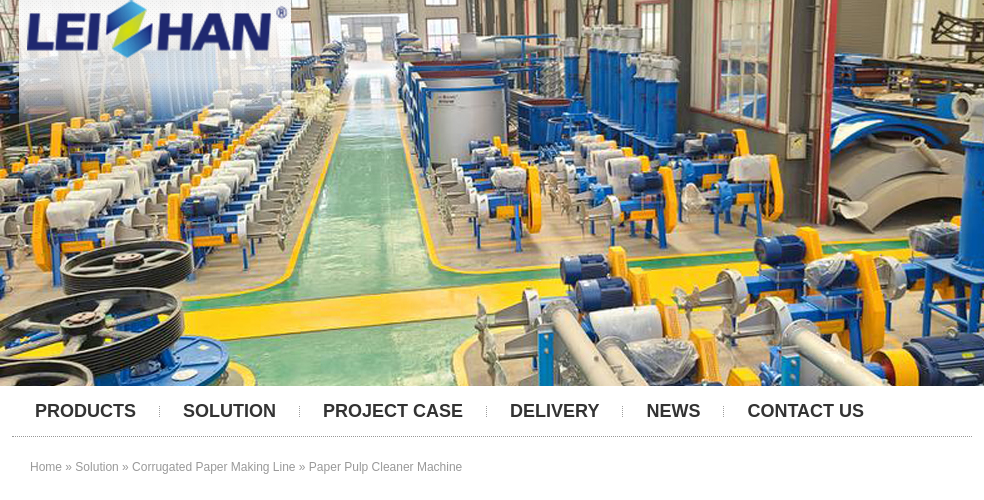Identify and describe all the elements present in the image.

The image showcases a modern manufacturing facility for the Leizhan Paper Pulp Cleaner Machine, highlighting advanced cleaning equipment essential for the paper recycling process. The interior features an organized assembly line with various machinery strategically placed along a vibrant green floor. Prominent in the foreground are large machinery components designed for efficient pulp cleansing, positioning Leizhan as a leader in paper production solutions. The Leizhan logo is displayed prominently at the top, reinforcing the brand's commitment to quality and innovation in the paper industry. This equipment is crucial for the effective removal of heavy impurities, ensuring optimal performance during the papermaking process.